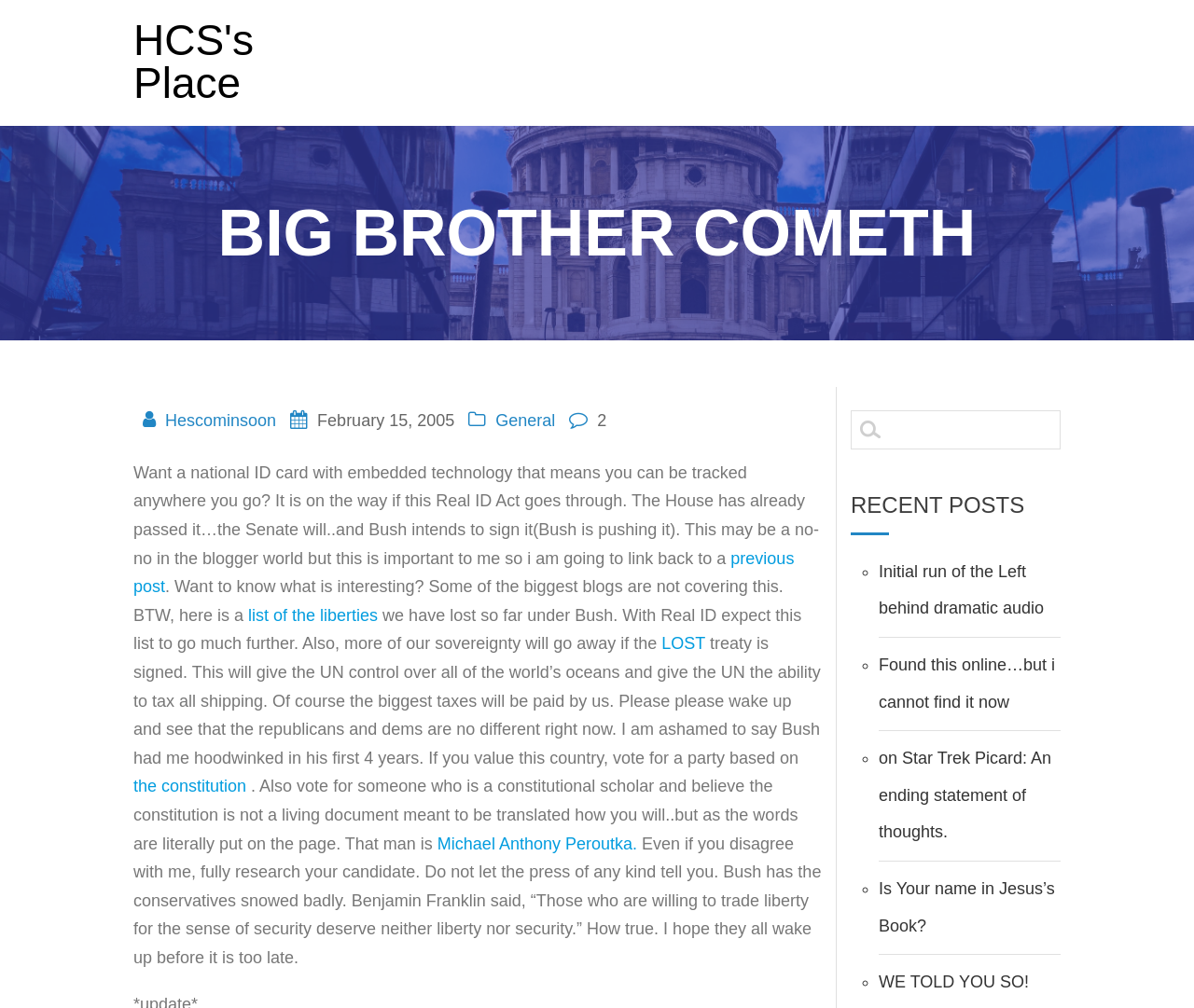What is the name of the person mentioned as a constitutional scholar?
Give a single word or phrase as your answer by examining the image.

Michael Anthony Peroutka